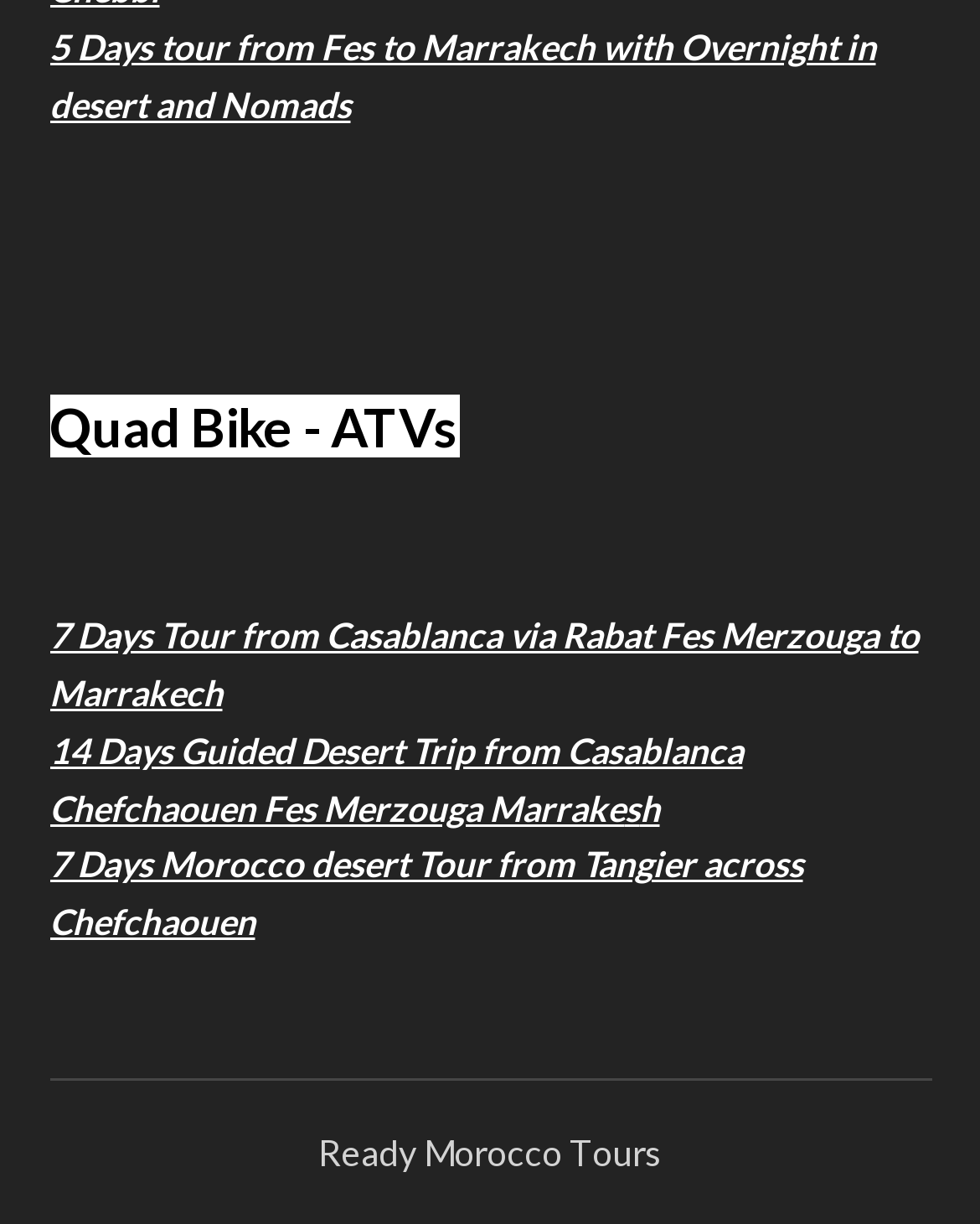Reply to the question below using a single word or brief phrase:
What is the position of the 'Ready Morocco Tours' text on the page?

Bottom